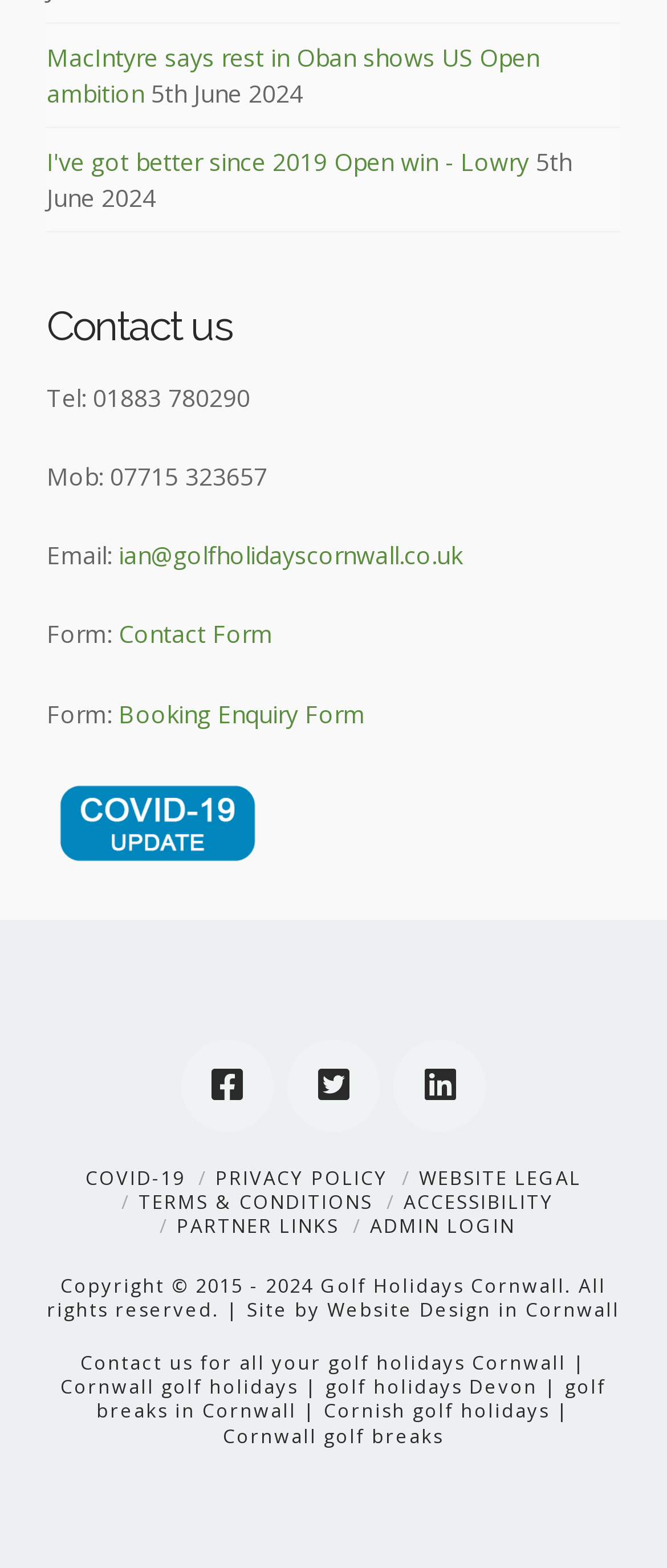Answer the following query with a single word or phrase:
What is the purpose of the website?

Golf holidays